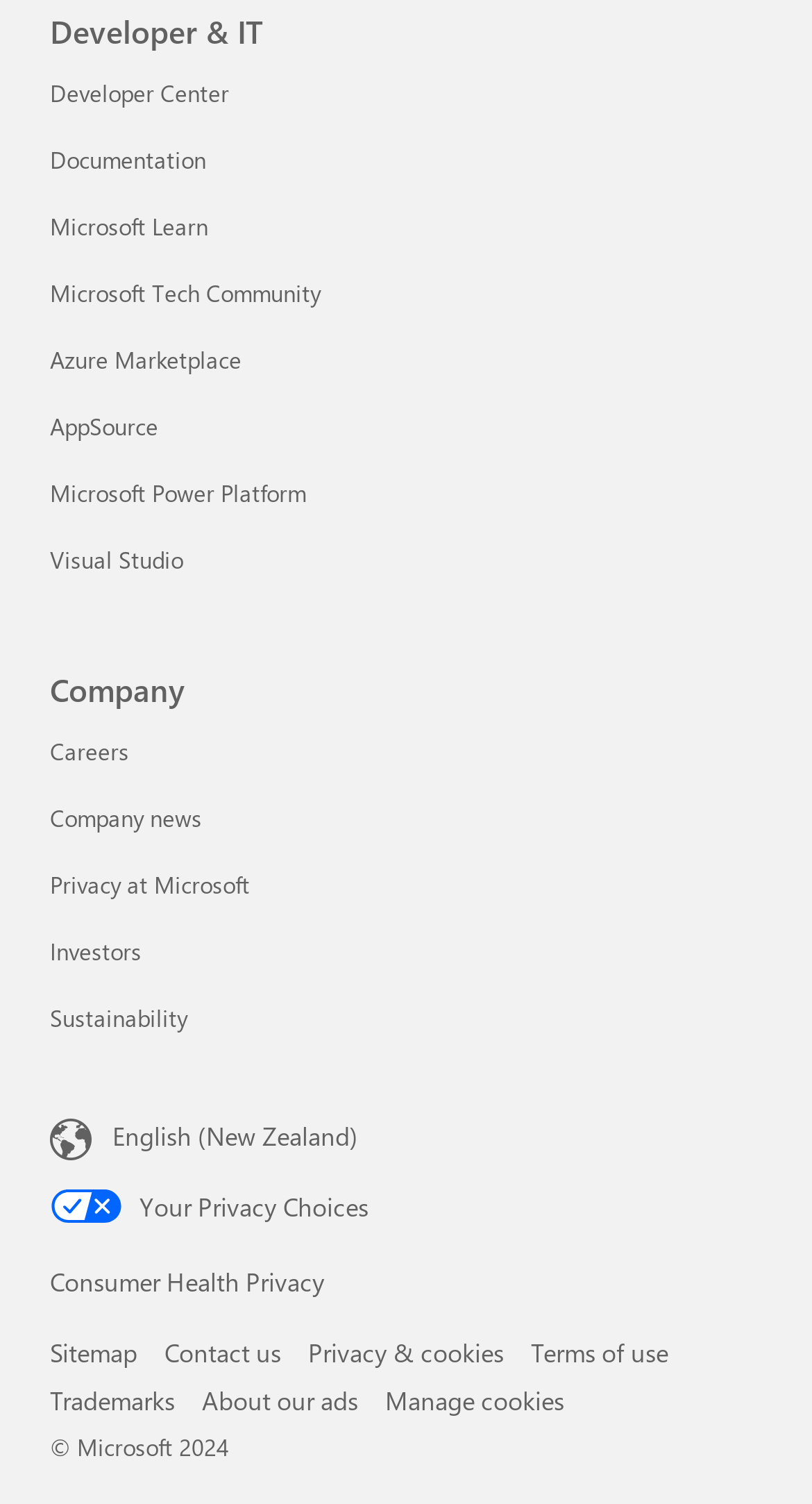Provide a single word or phrase answer to the question: 
What year is mentioned in the copyright notice?

2024